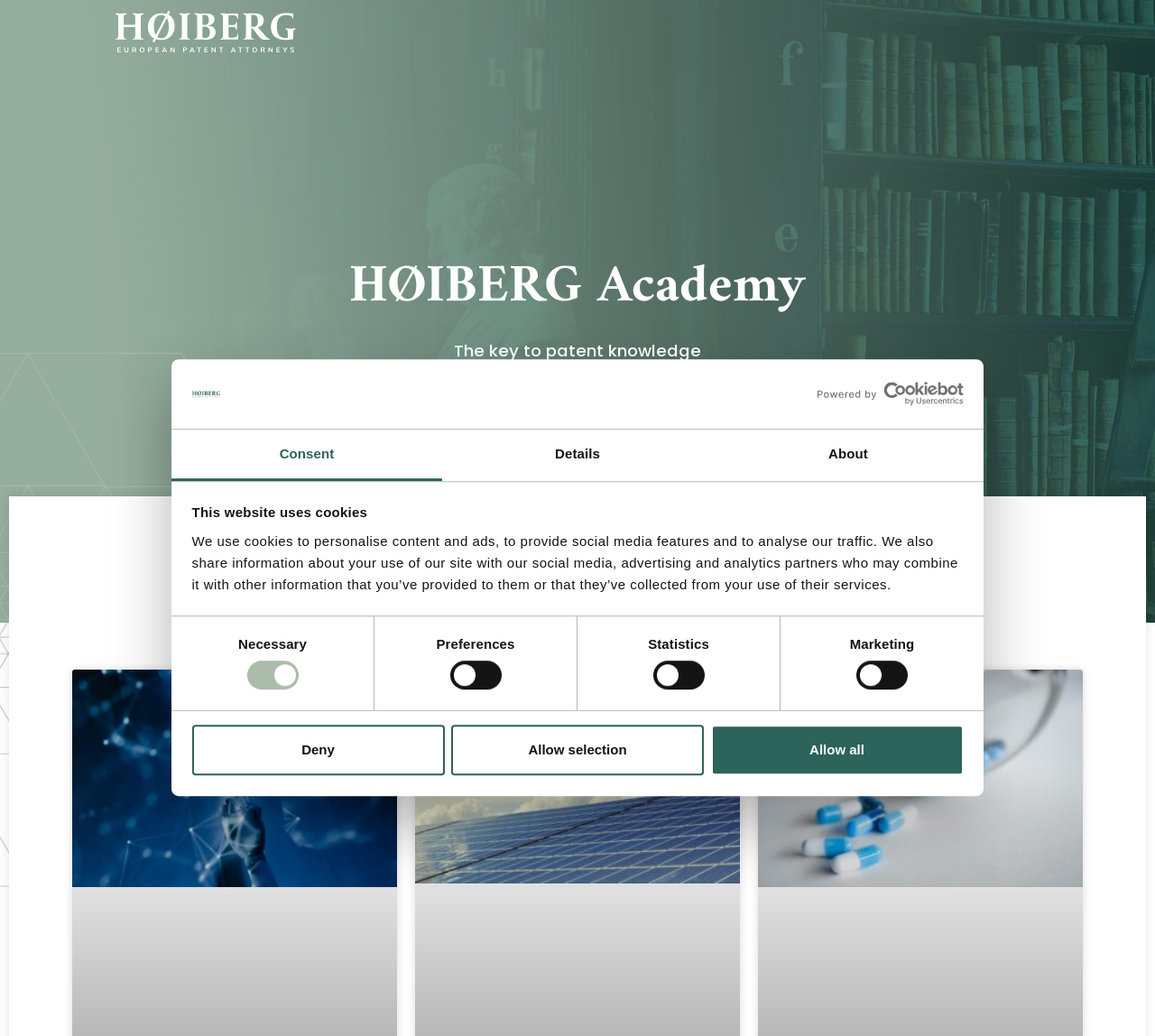What is the name of the academy?
Answer the question with a single word or phrase, referring to the image.

HØIBERG Academy